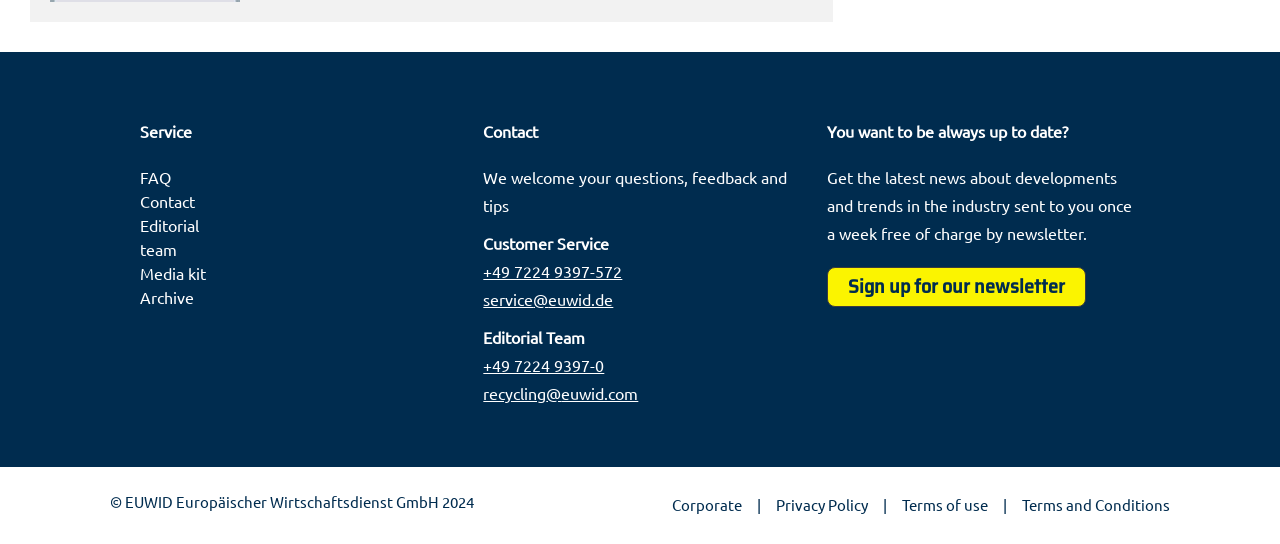Provide the bounding box coordinates of the section that needs to be clicked to accomplish the following instruction: "View the archive."

[0.109, 0.524, 0.175, 0.568]